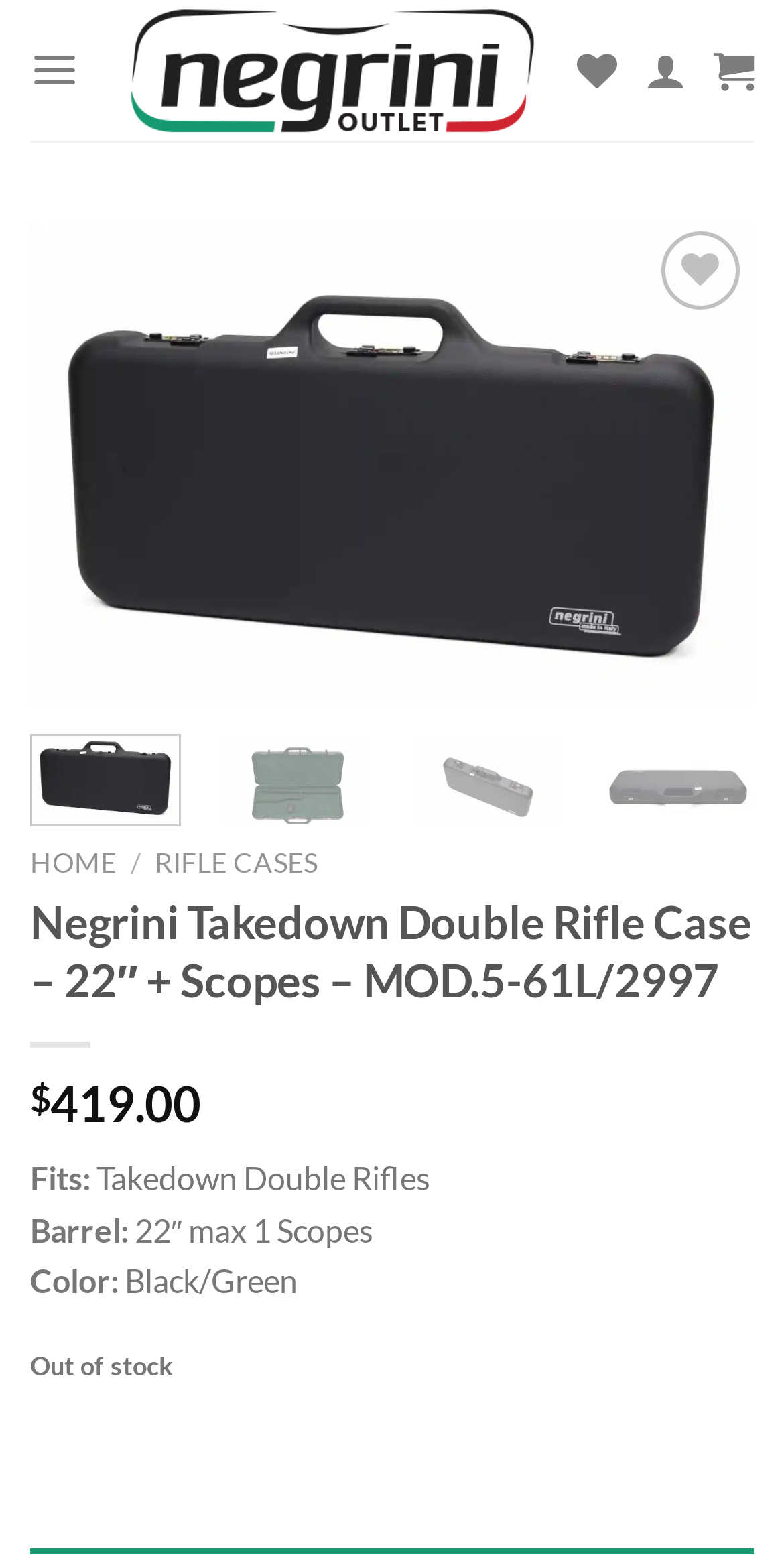Identify the first-level heading on the webpage and generate its text content.

Negrini Takedown Double Rifle Case – 22″ + Scopes – MOD.5-61L/2997